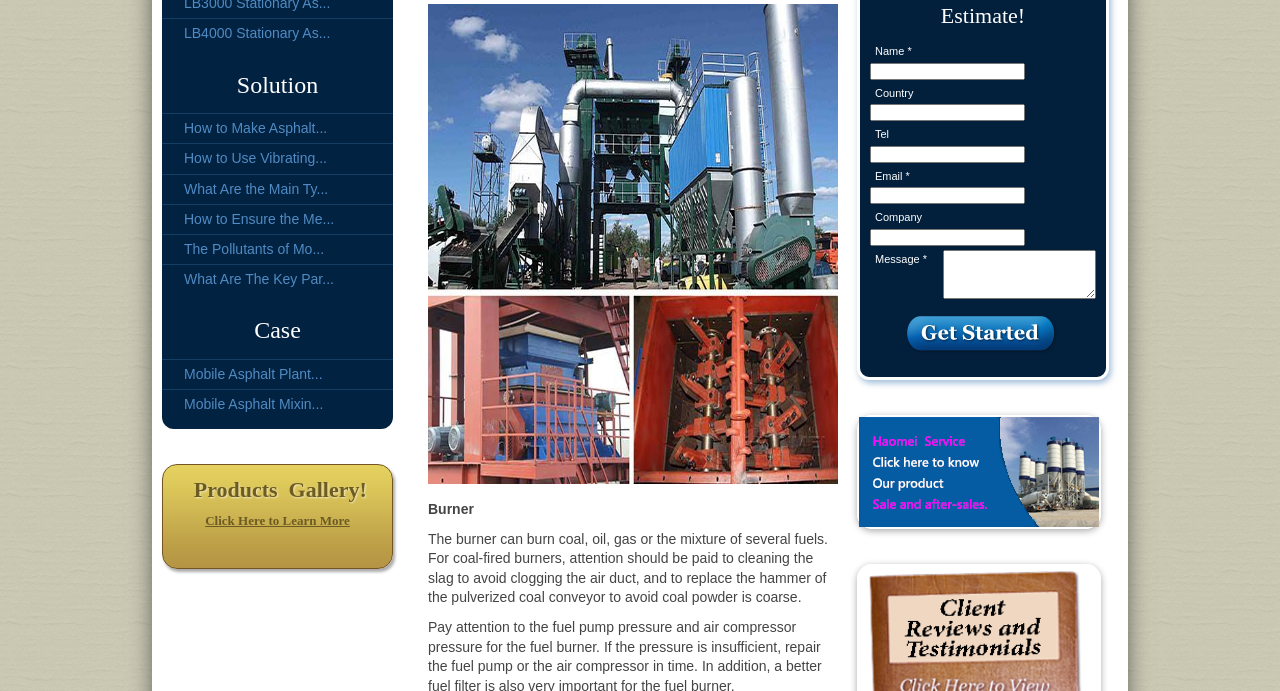Determine the bounding box coordinates of the UI element described by: "parent_node: Message * name="message"".

[0.737, 0.362, 0.856, 0.432]